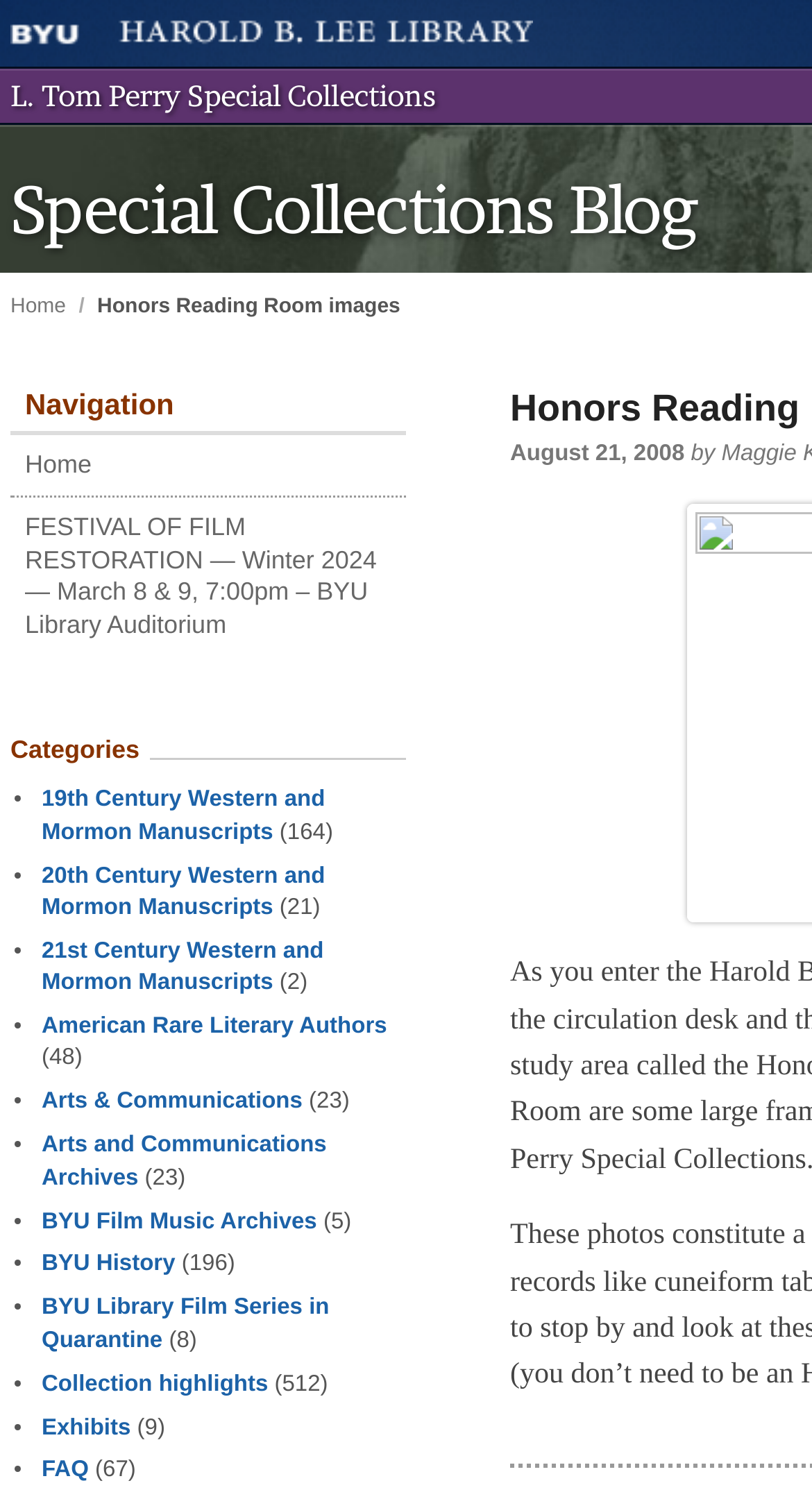How many categories are listed on the webpage?
Examine the webpage screenshot and provide an in-depth answer to the question.

I found the answer by counting the number of list markers and their corresponding category names. There are 14 categories listed on the webpage, each with a list marker and a category name.